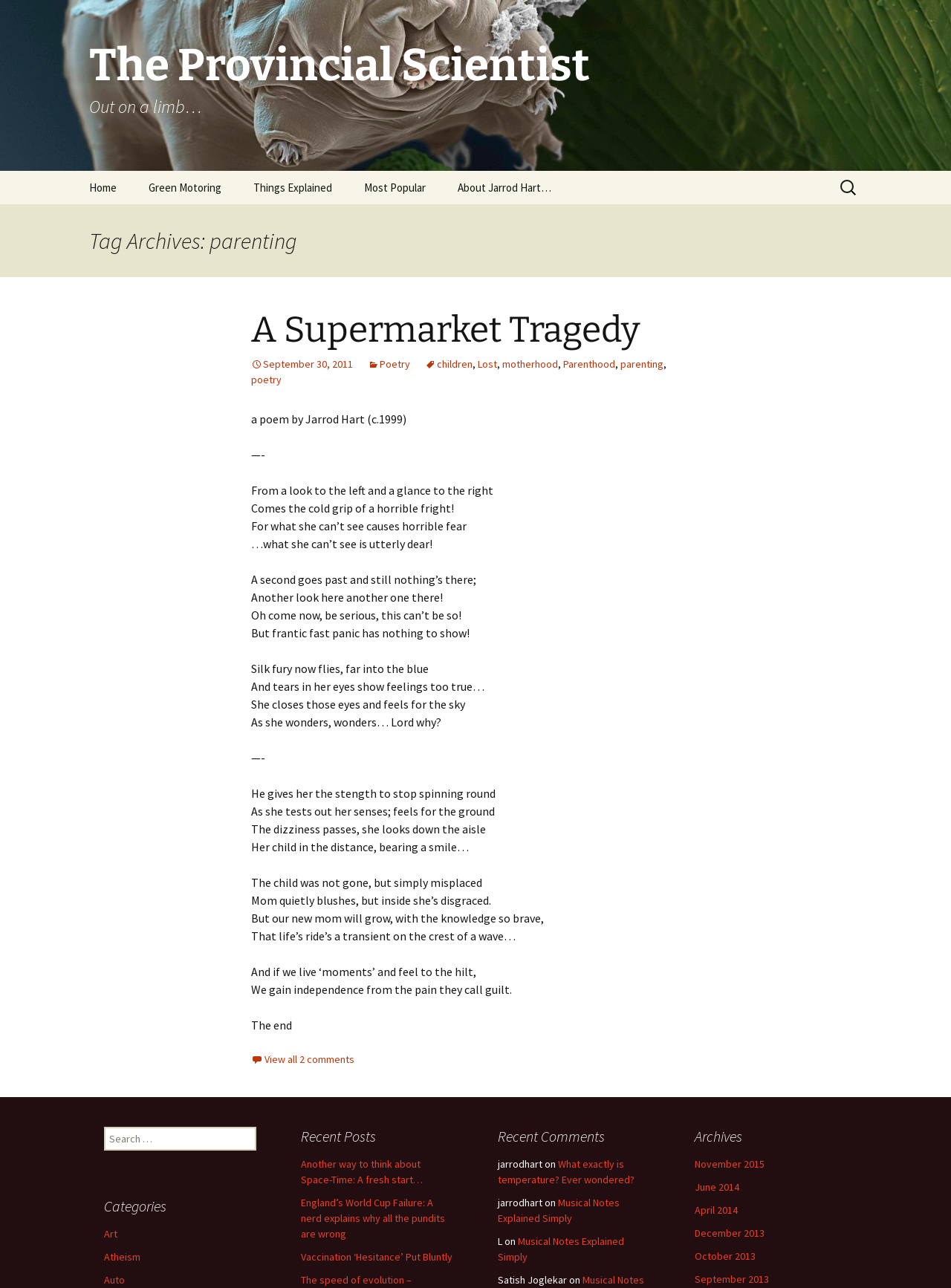Locate the bounding box coordinates of the element that should be clicked to execute the following instruction: "Search for something".

[0.88, 0.133, 0.906, 0.158]